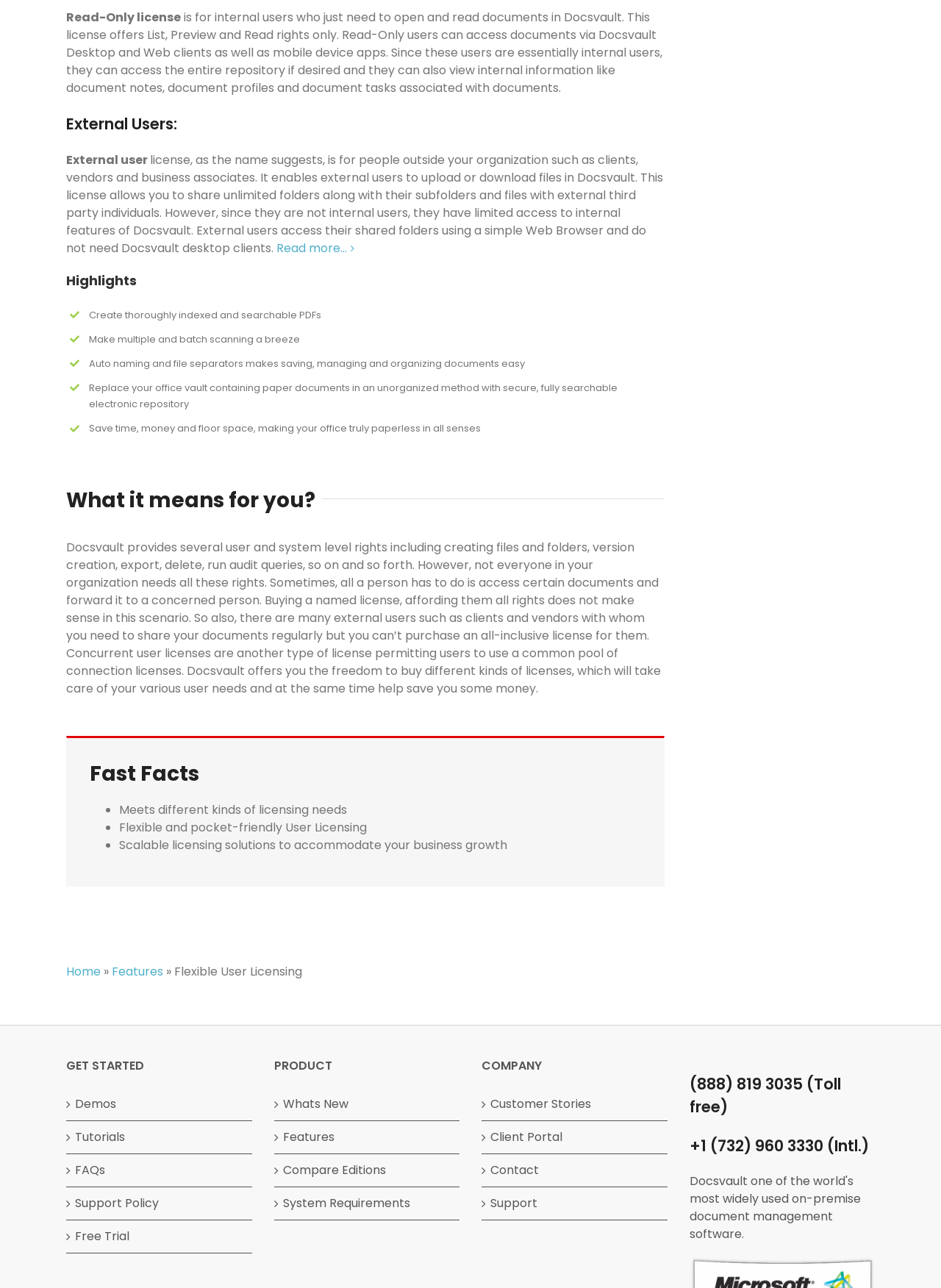Please answer the following question using a single word or phrase: 
How can I get started with Docsvault?

Click on Free Trial